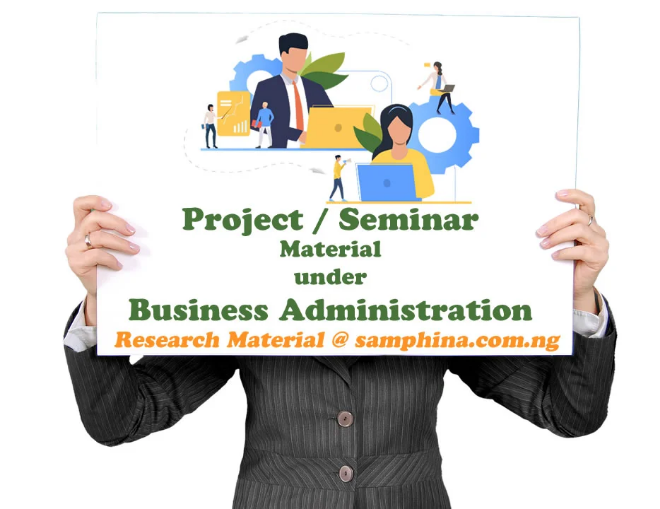What is the main topic of the educational materials?
From the screenshot, supply a one-word or short-phrase answer.

Business Administration